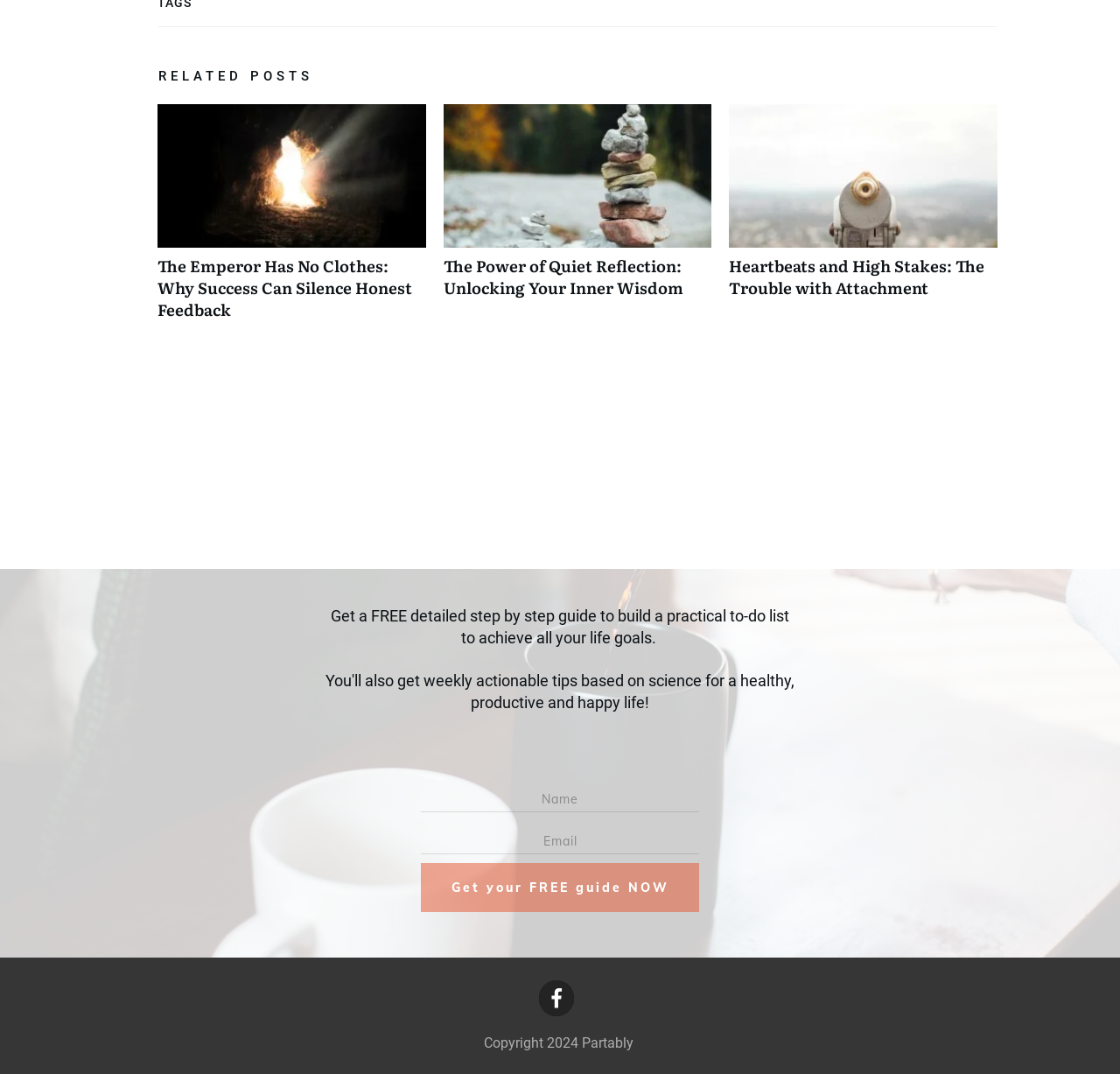Use a single word or phrase to answer the following:
What is the title of the first related post?

The Emperor Has No Clothes